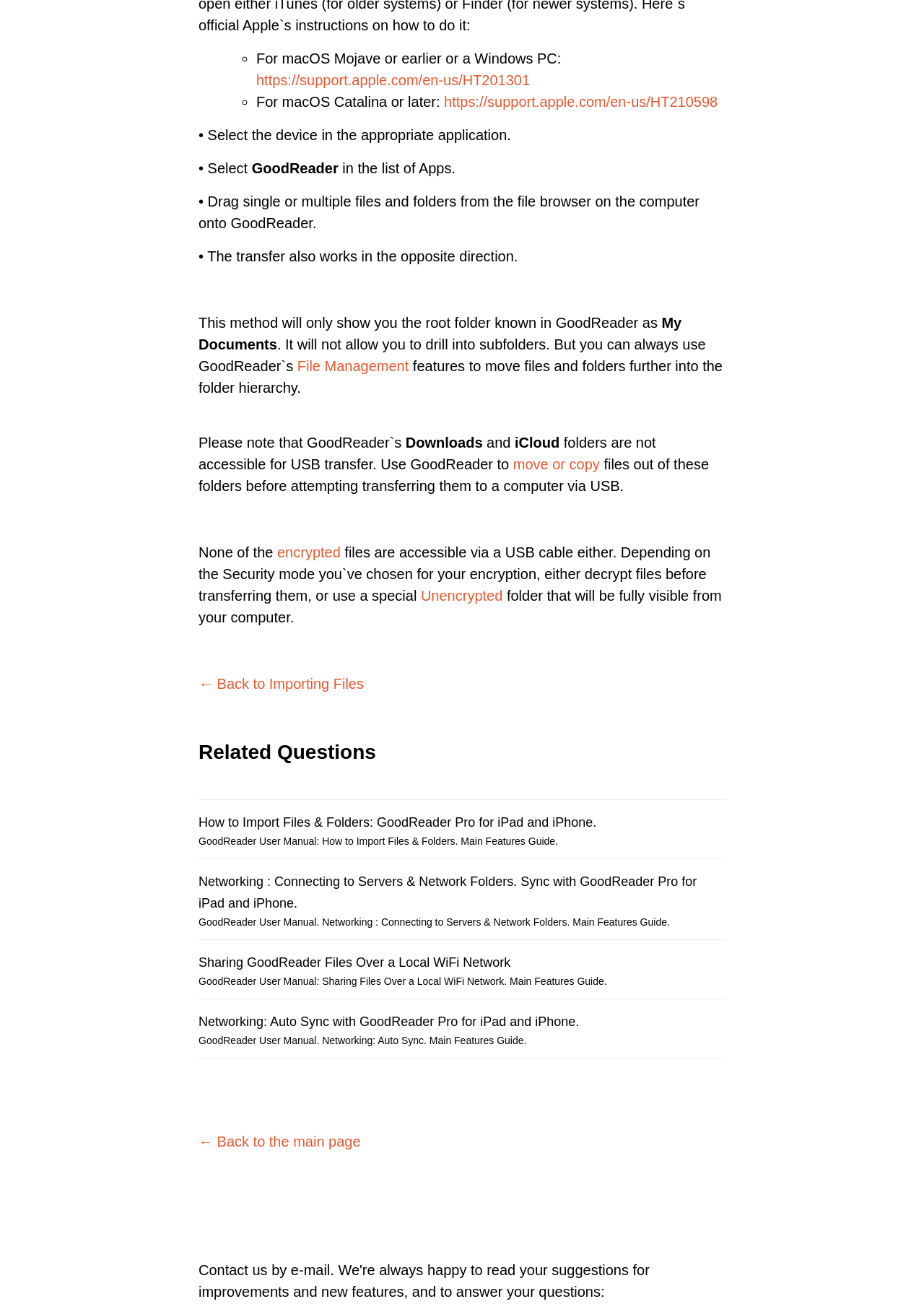Show me the bounding box coordinates of the clickable region to achieve the task as per the instruction: "Click the link to learn about File Management".

[0.322, 0.275, 0.442, 0.287]